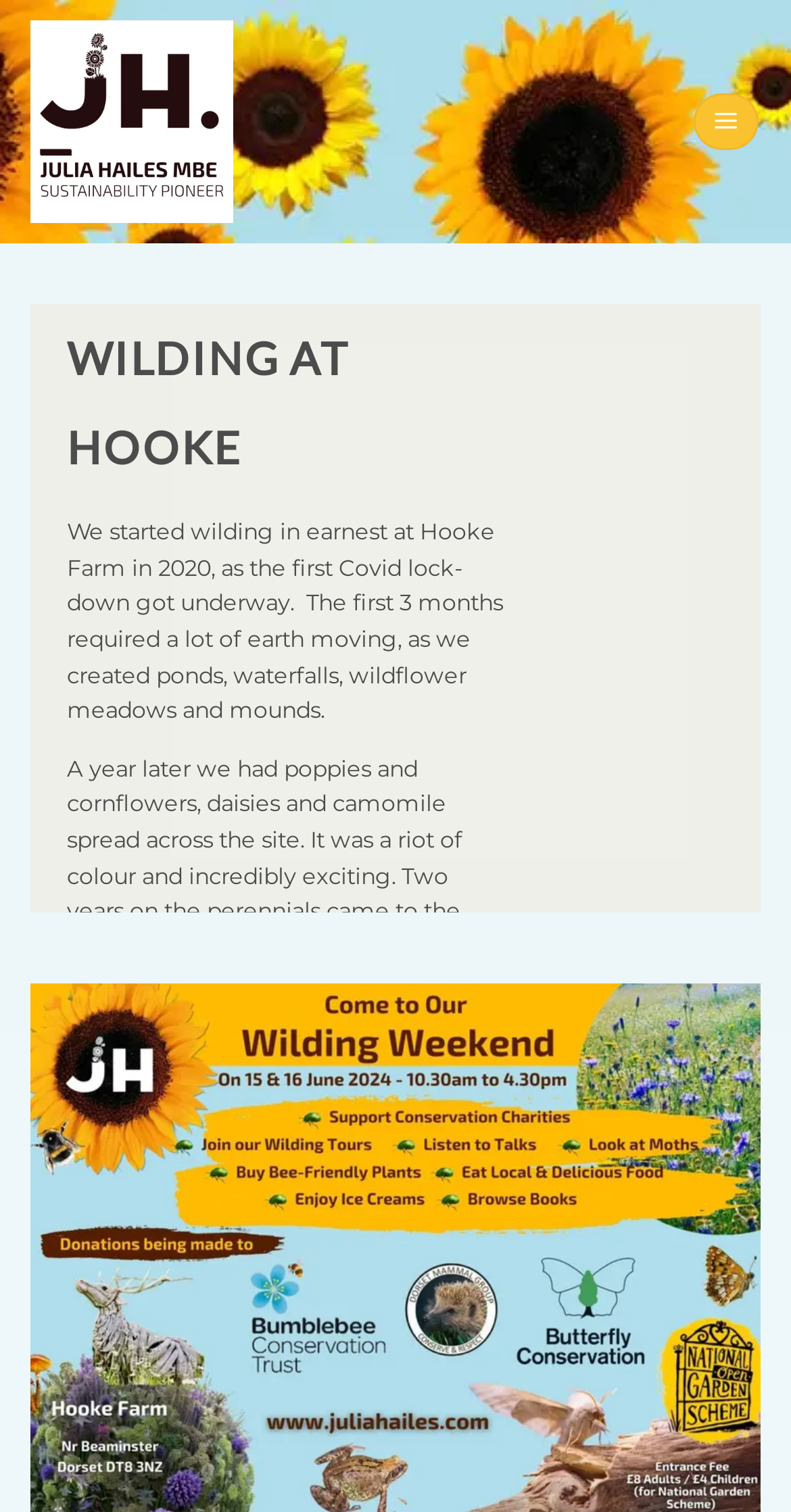What is the main topic of the webpage?
Please ensure your answer to the question is detailed and covers all necessary aspects.

The main topic of the webpage is wilding at Hooke Farm, which is evident from the heading 'WILDING AT HOOKE' and the subsequent paragraphs describing the process of wilding and its progress at Hooke Farm.